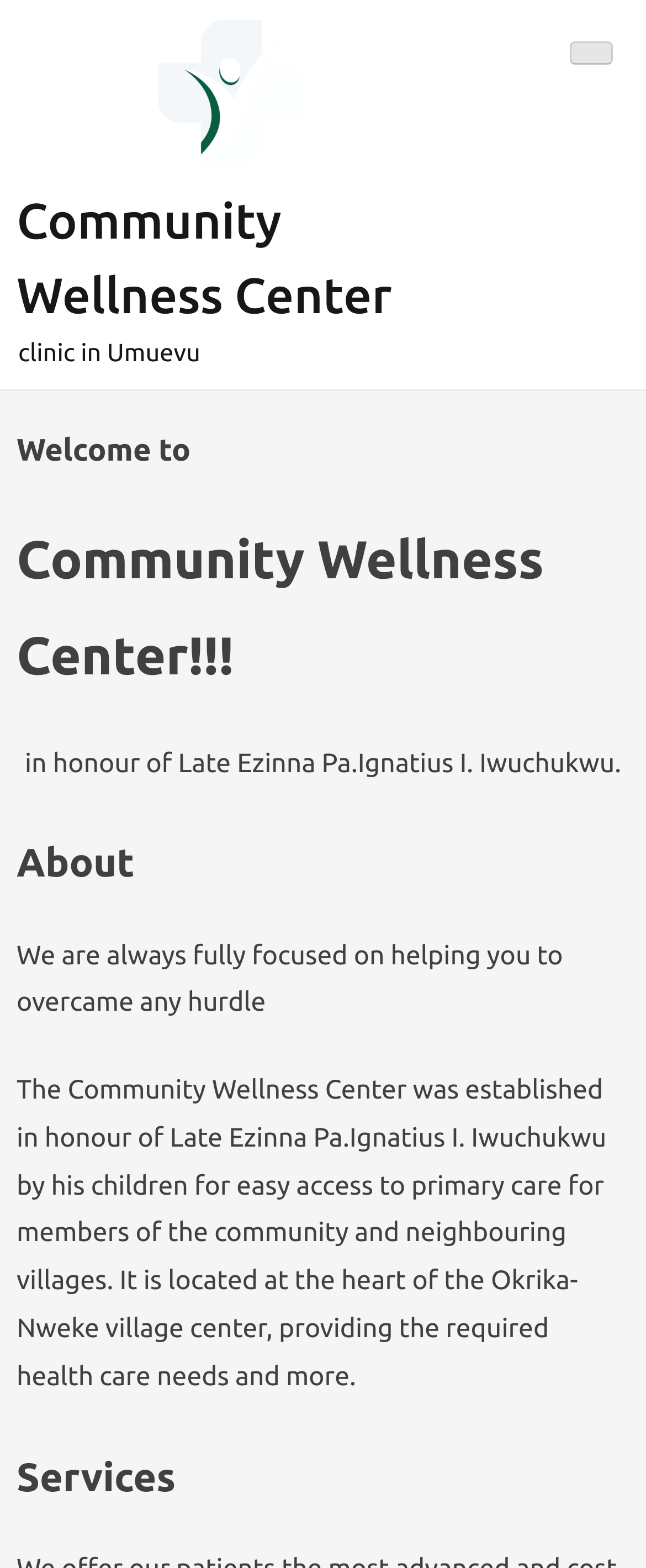Please provide a comprehensive answer to the question below using the information from the image: What are the main sections of the webpage?

The webpage has a hierarchical structure, with the main sections being 'Welcome to Community Wellness Center!!!', 'About', and 'Services'. These sections are indicated by headings and contain static text that provides more information about the clinic.